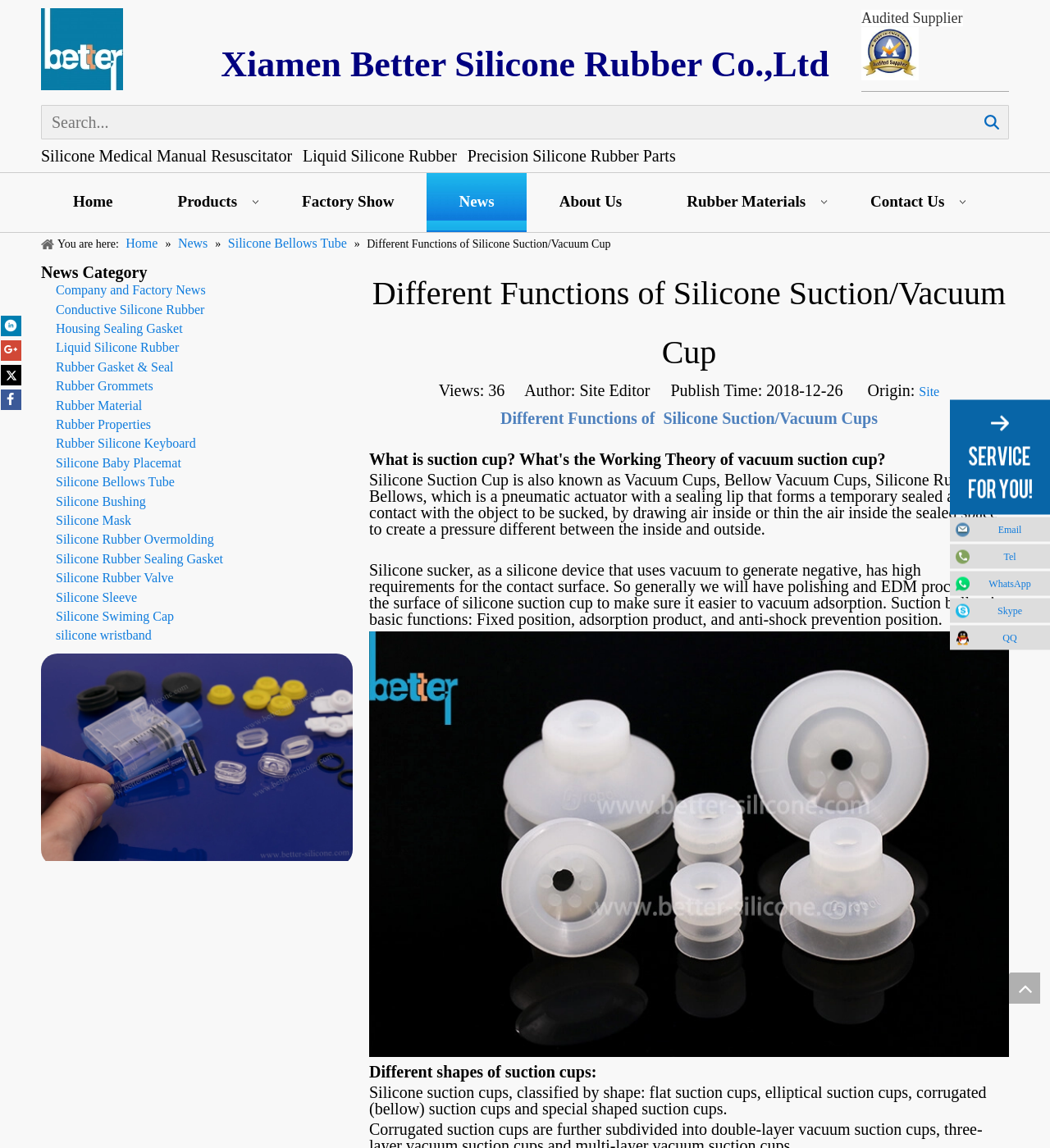Determine the bounding box coordinates for the clickable element to execute this instruction: "Contact Us". Provide the coordinates as four float numbers between 0 and 1, i.e., [left, top, right, bottom].

[0.798, 0.151, 0.93, 0.201]